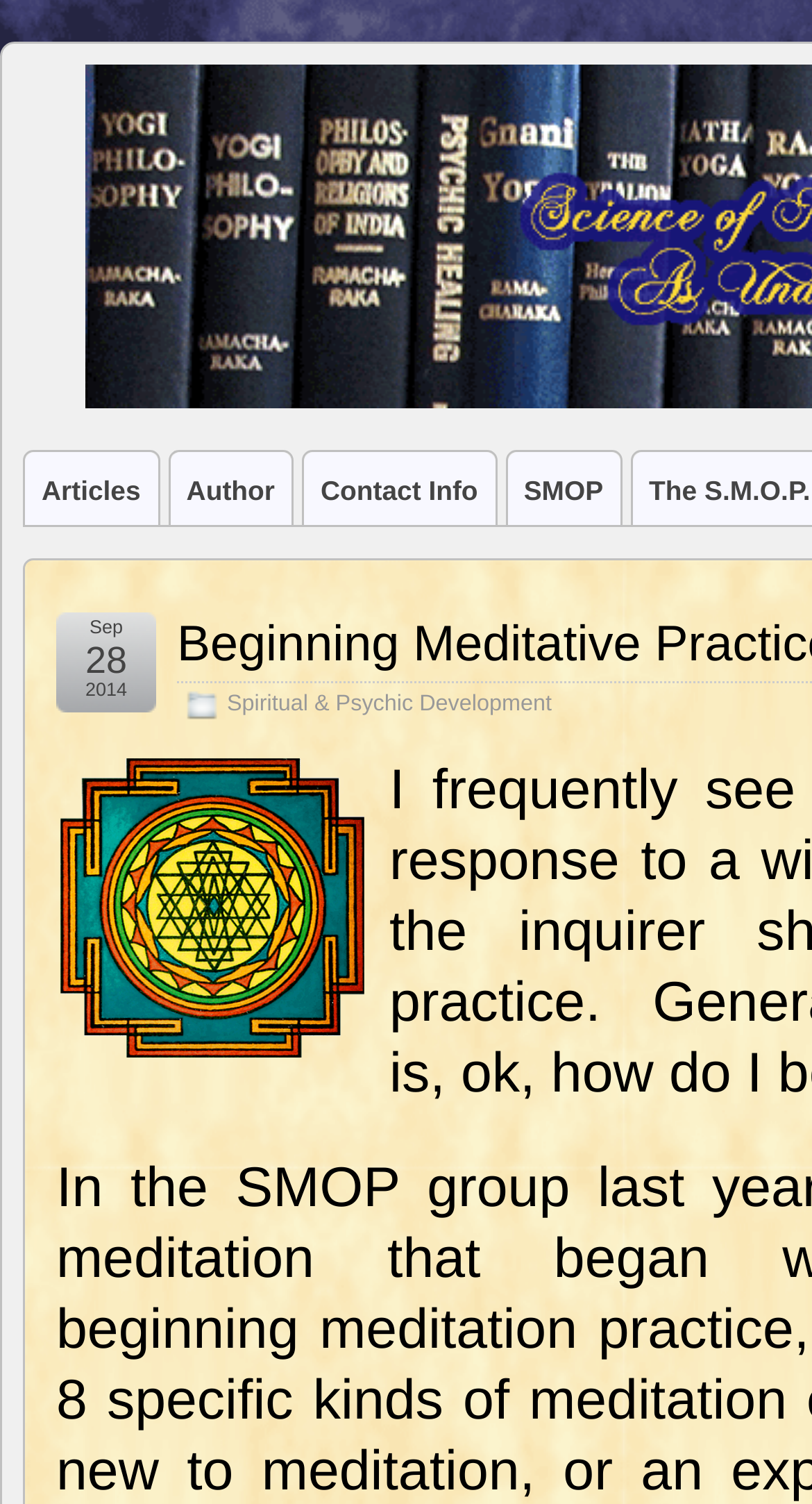What is the name of the image on the webpage?
Look at the screenshot and respond with one word or a short phrase.

PersonalYantra